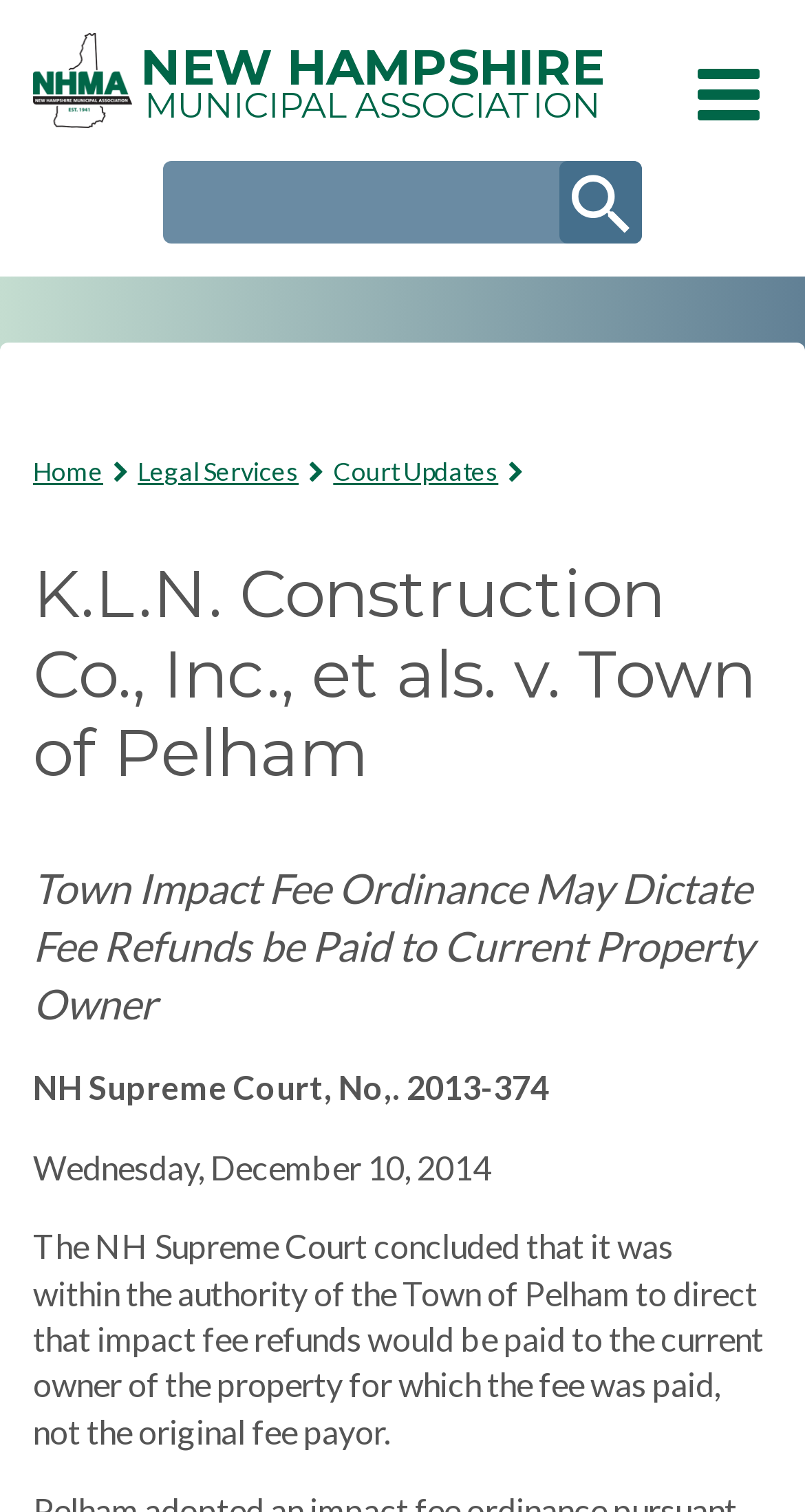What is the principal heading displayed on the webpage?

K.L.N. Construction Co., Inc., et als. v. Town of Pelham